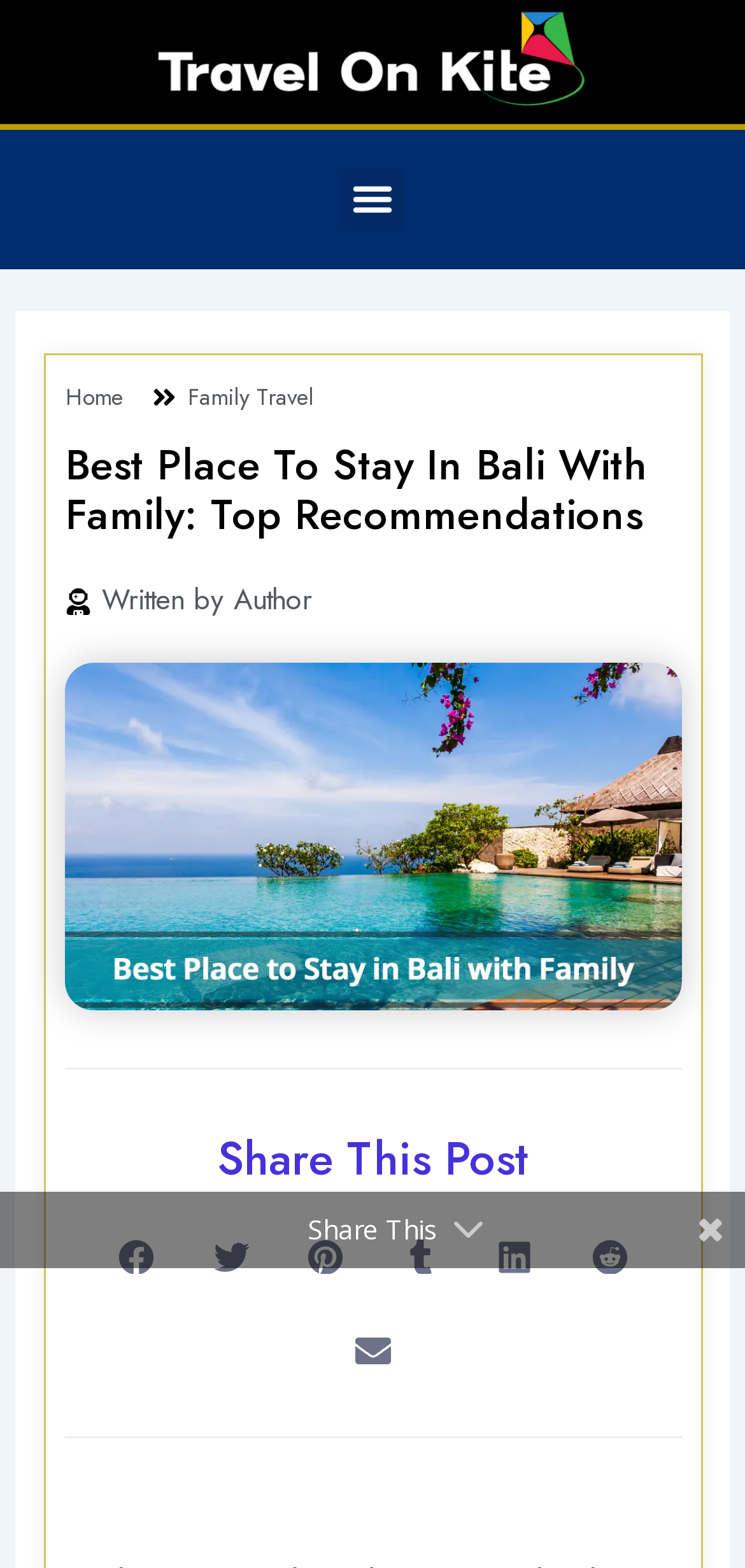Find the bounding box coordinates of the element to click in order to complete the given instruction: "check Sitemap.Xml."

None